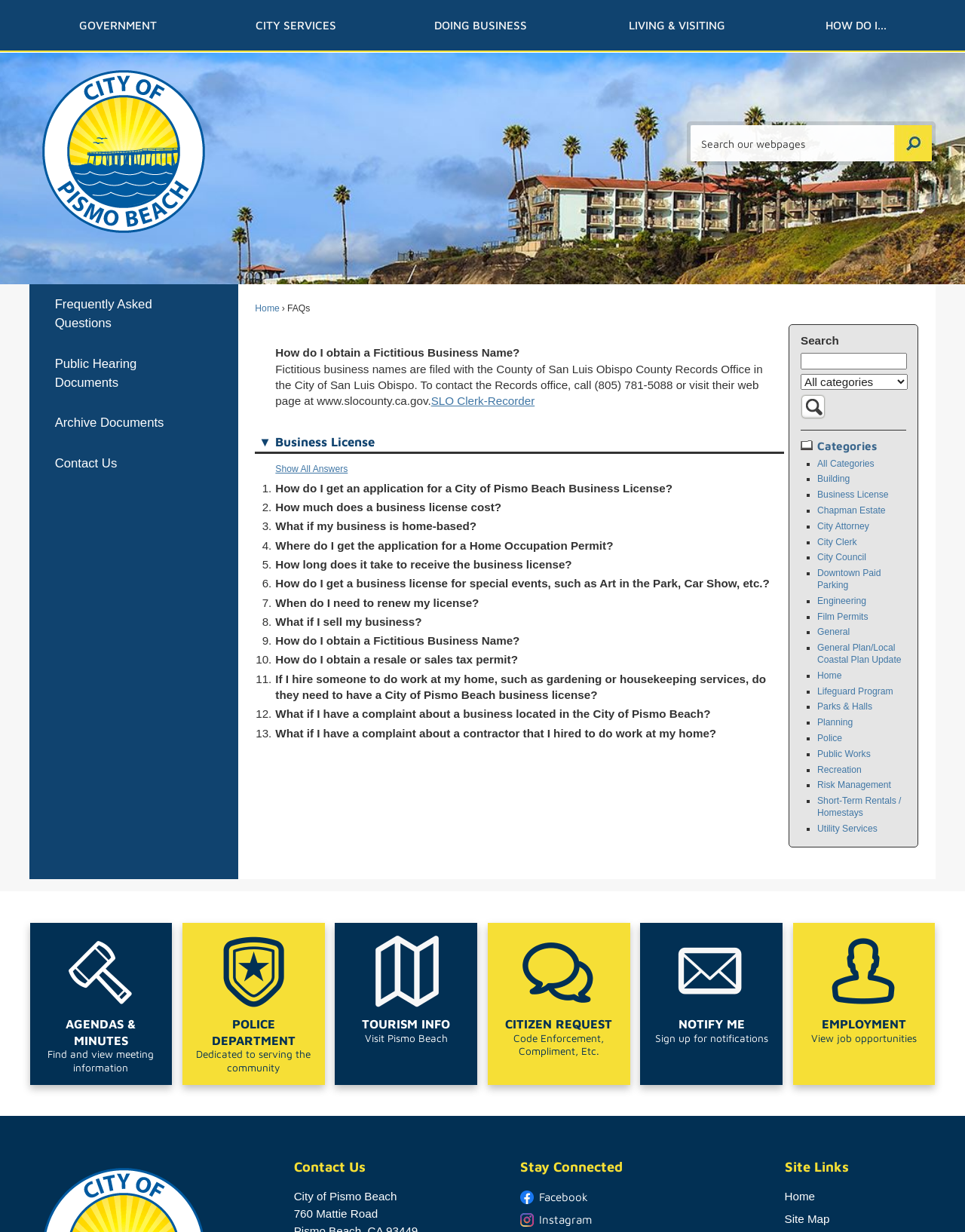Determine the bounding box coordinates of the clickable region to execute the instruction: "Get information on how to obtain a Fictitious Business Name". The coordinates should be four float numbers between 0 and 1, denoted as [left, top, right, bottom].

[0.285, 0.281, 0.539, 0.292]